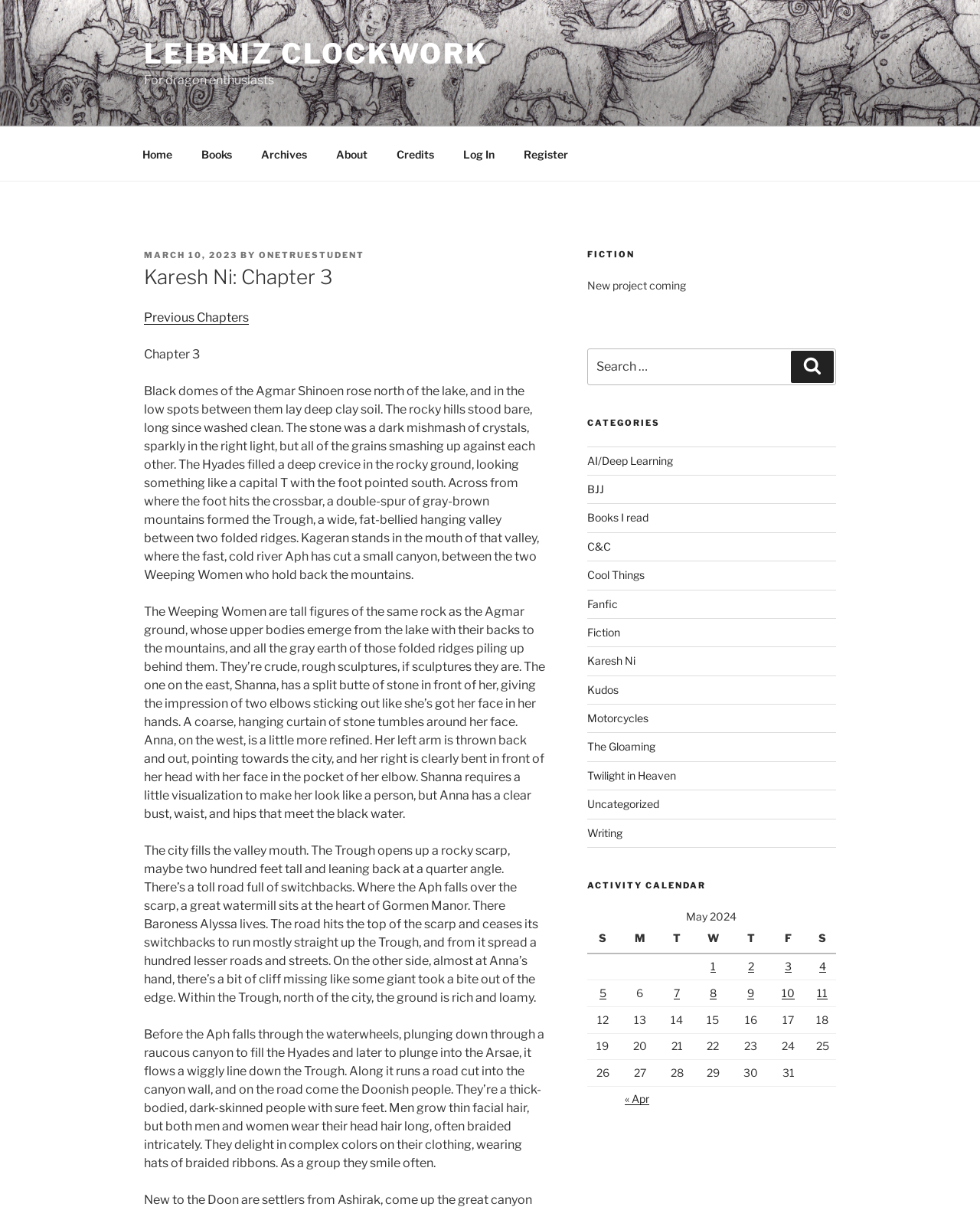Refer to the screenshot and give an in-depth answer to this question: What is the name of the baroness mentioned in the text?

In the text, it is mentioned that 'There Baroness Alyssa lives' in Gormen Manor, indicating that the baroness's name is Alyssa.